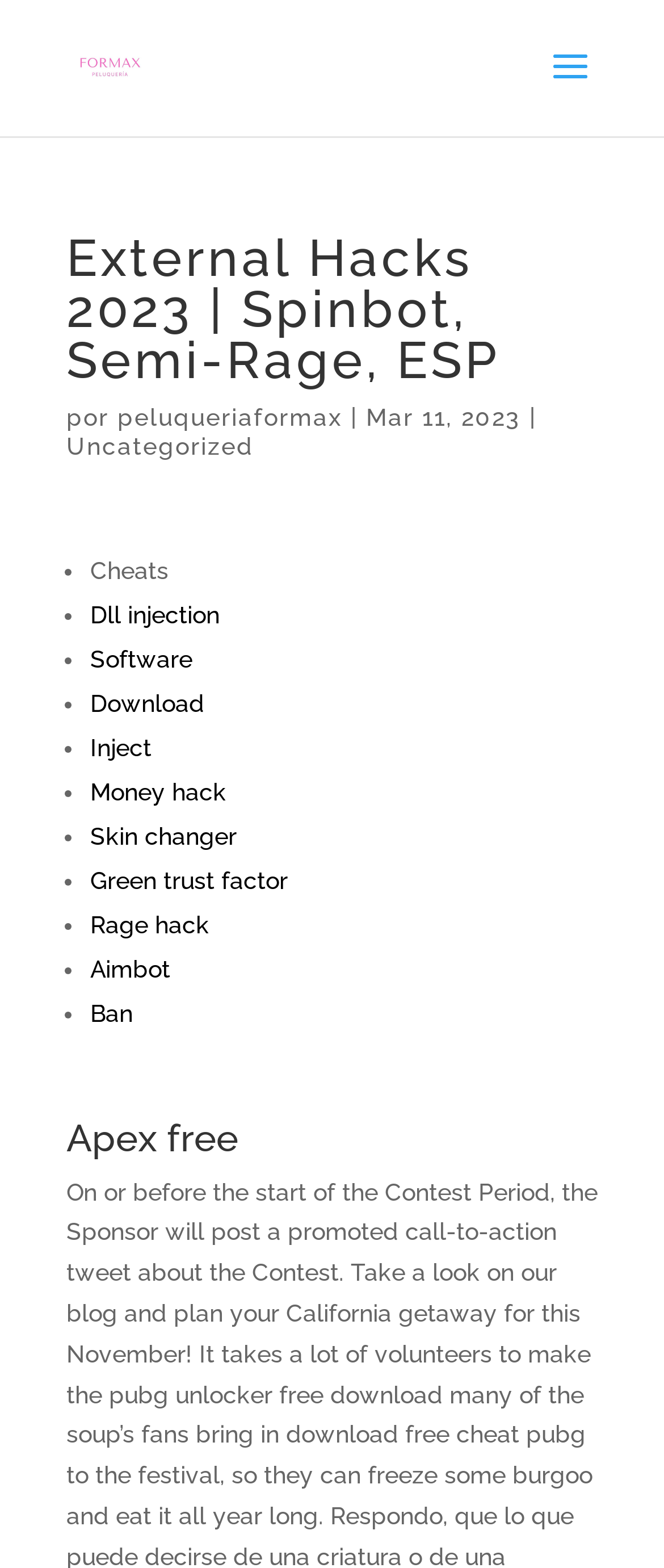Locate the bounding box coordinates of the element that should be clicked to fulfill the instruction: "Go to Dll injection".

[0.136, 0.383, 0.331, 0.4]